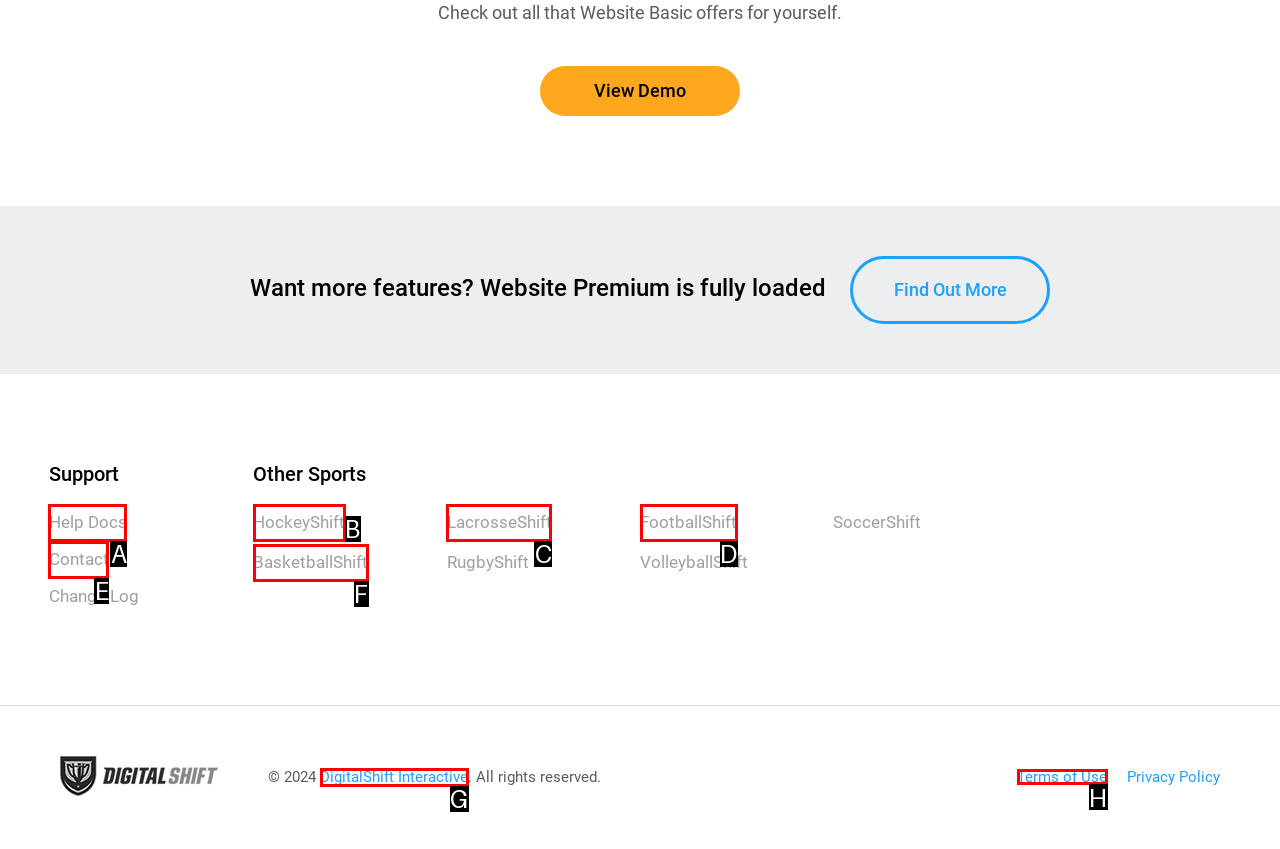Choose the option that best matches the description: Terms of Use
Indicate the letter of the matching option directly.

H